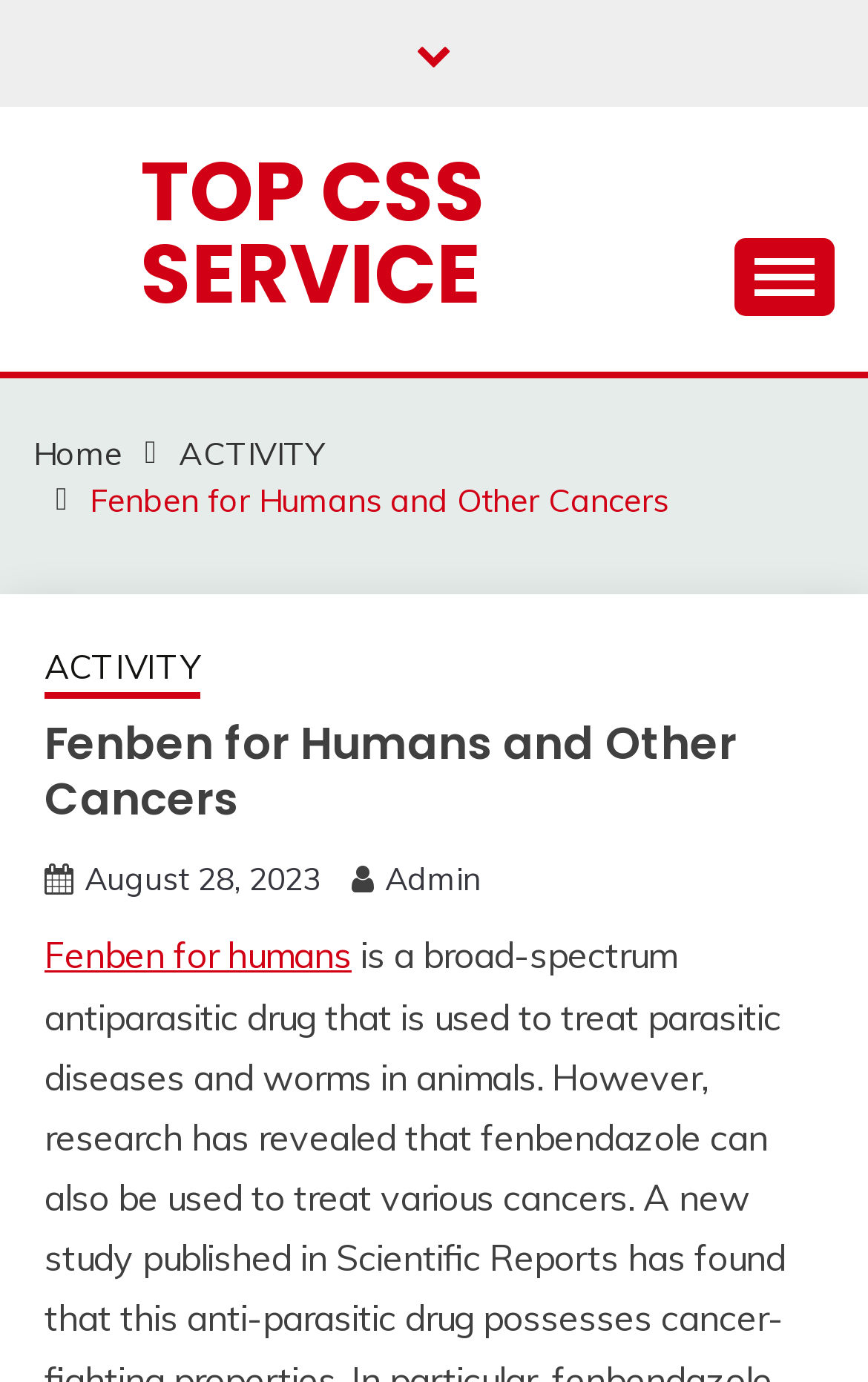Determine the bounding box coordinates of the clickable element to complete this instruction: "view the ACTIVITY page". Provide the coordinates in the format of four float numbers between 0 and 1, [left, top, right, bottom].

[0.206, 0.313, 0.375, 0.342]